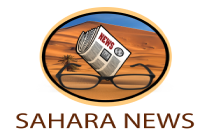Use a single word or phrase to answer this question: 
What is the font style of the name 'SAHARA NEWS'?

Bold